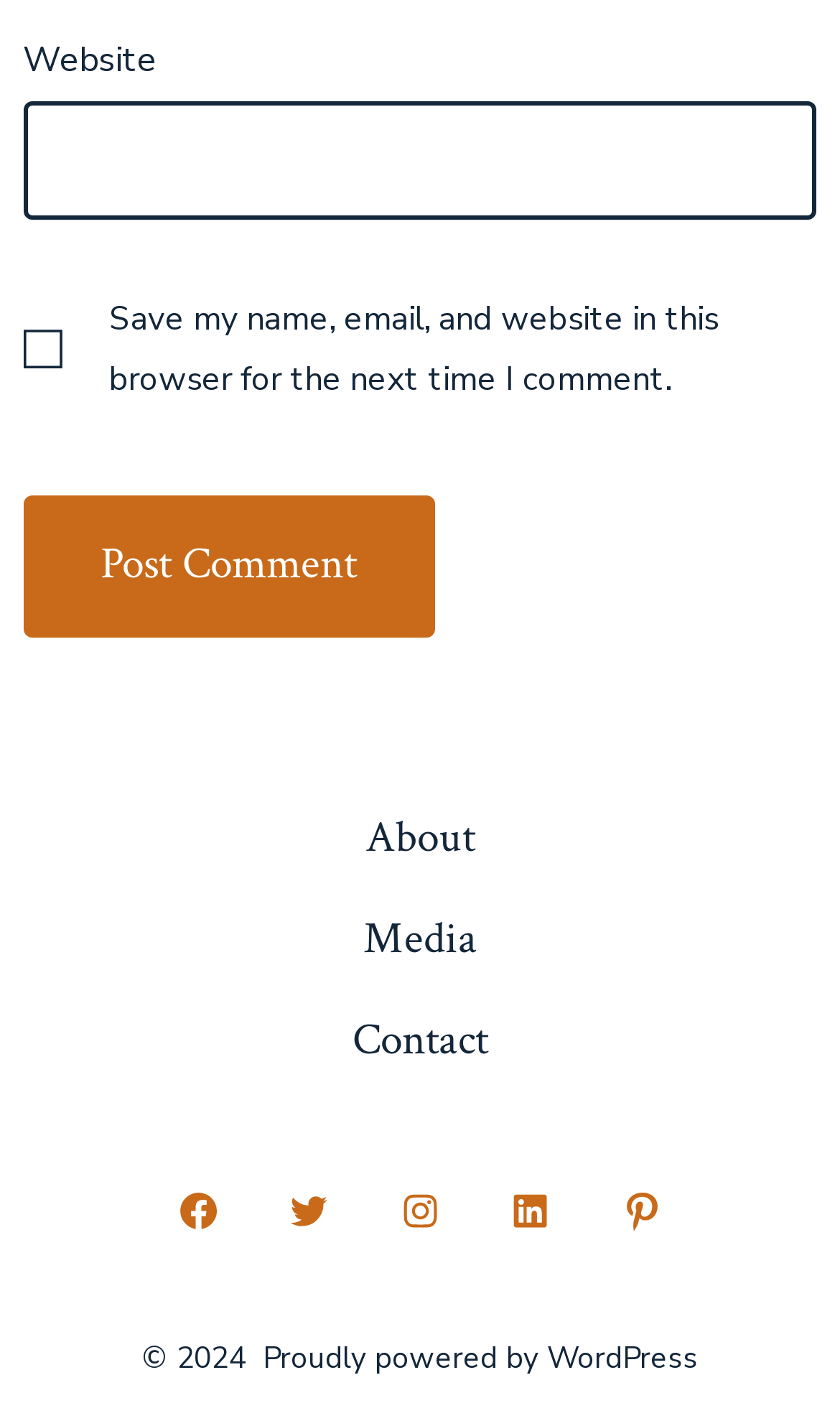How many social media links are available?
Using the visual information, respond with a single word or phrase.

5